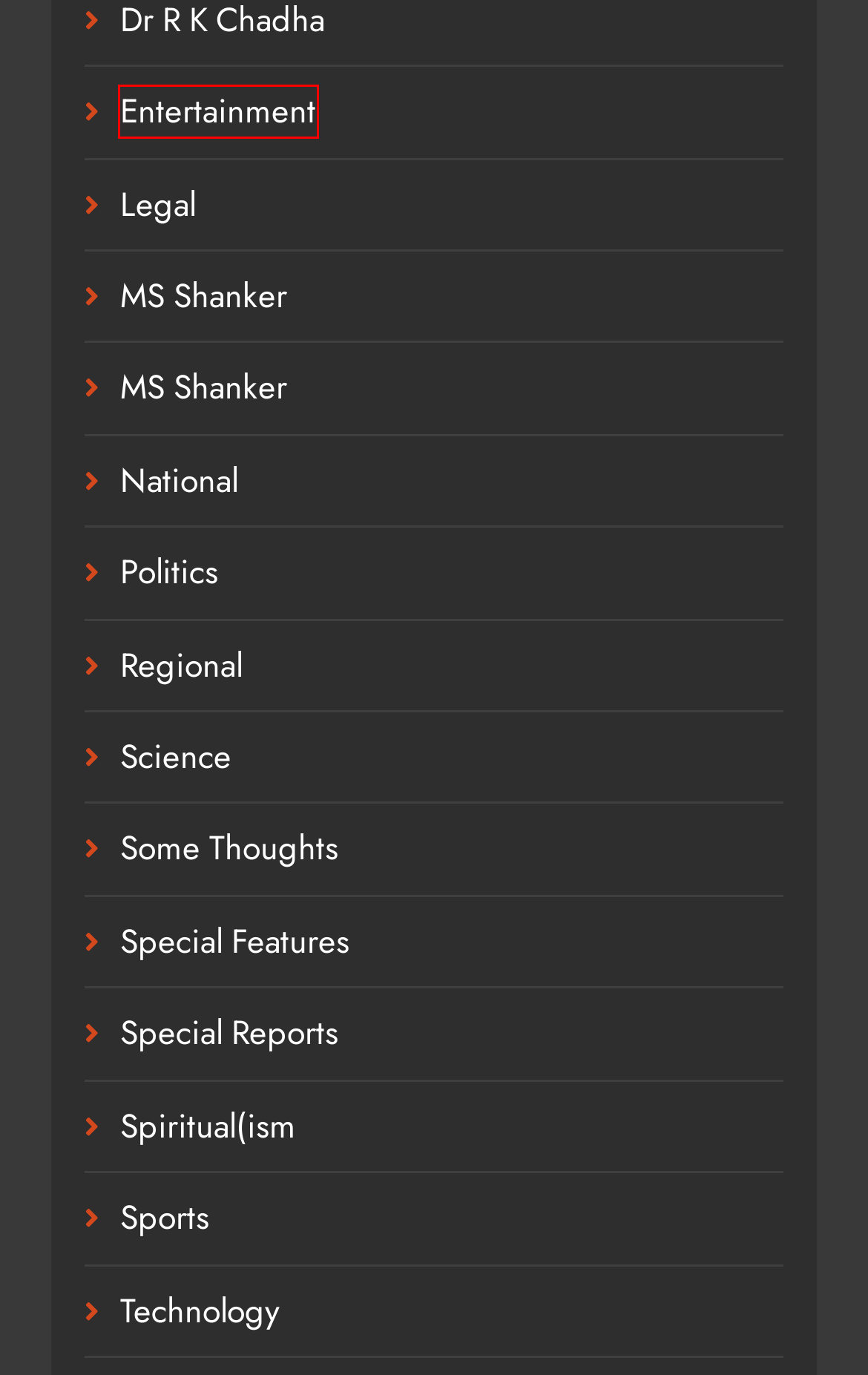Given a screenshot of a webpage with a red bounding box around a UI element, please identify the most appropriate webpage description that matches the new webpage after you click on the element. Here are the candidates:
A. MS Shanker – OrangeNews9
B. Special Reports – OrangeNews9
C. Politics – OrangeNews9
D. Some Thoughts – OrangeNews9
E. Technology – OrangeNews9
F. Entertainment – OrangeNews9
G. Spiritual(ism – OrangeNews9
H. Special Features – OrangeNews9

F